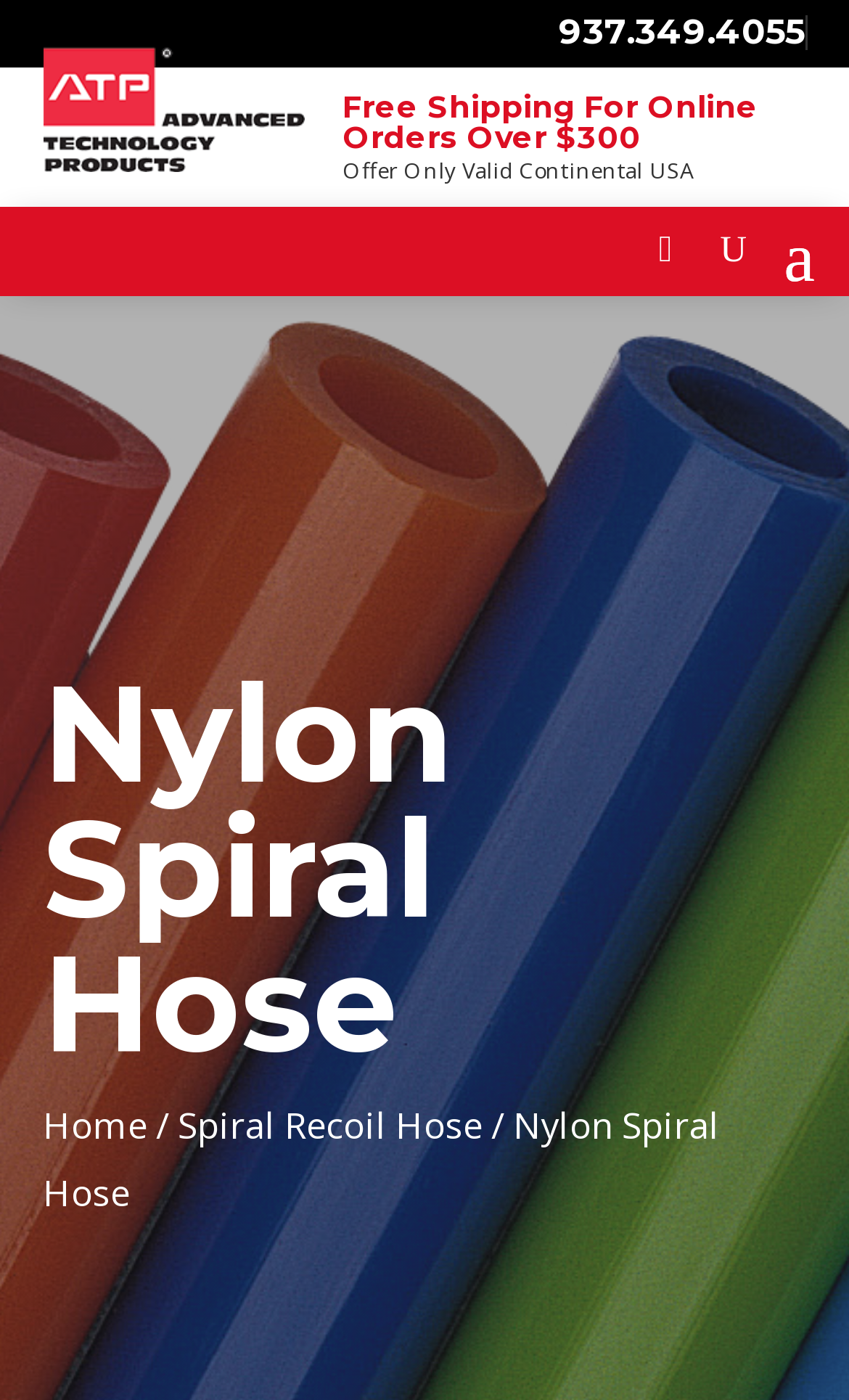What is the minimum order amount for free shipping?
Answer the question with a single word or phrase derived from the image.

$300